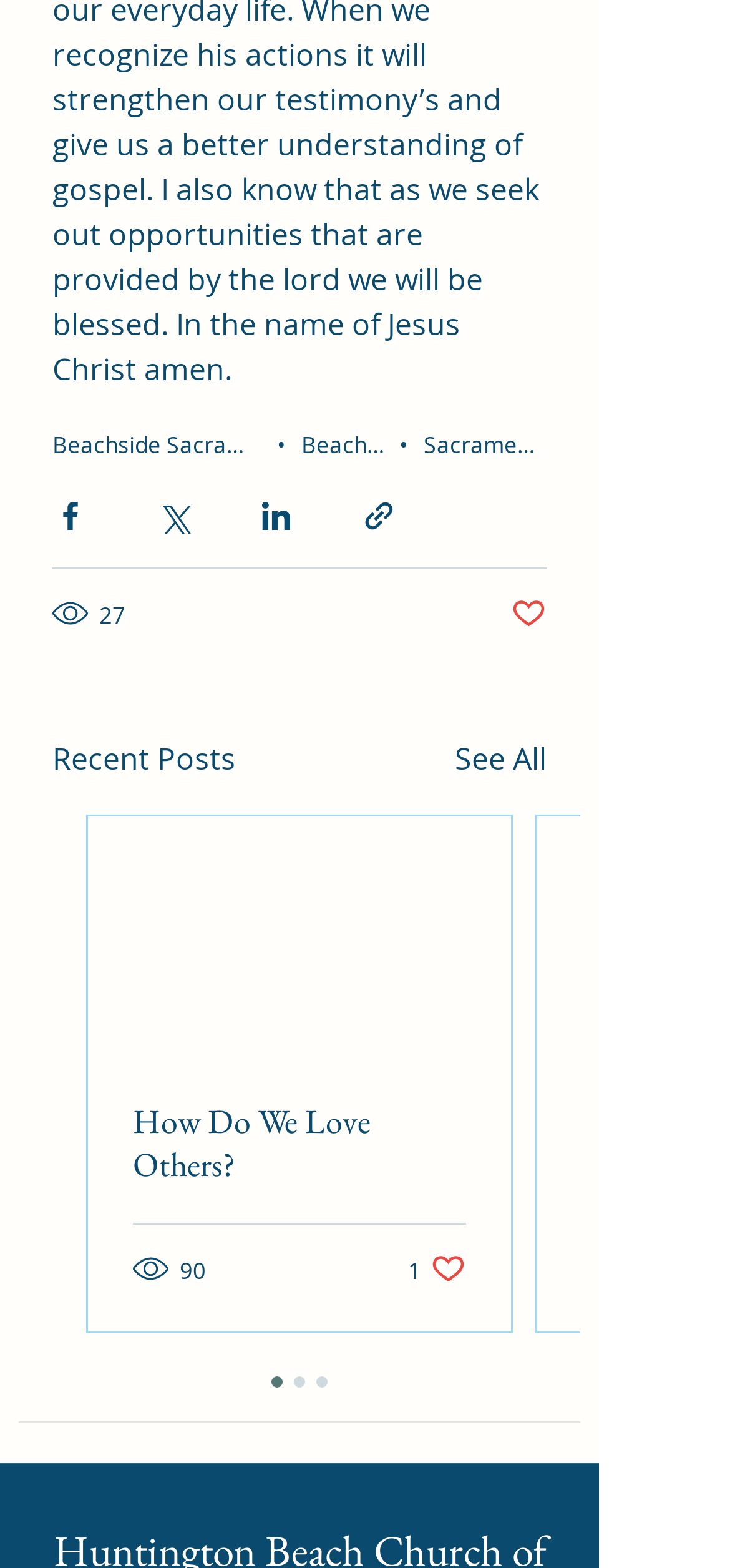Locate the bounding box coordinates of the element to click to perform the following action: 'See all recent posts'. The coordinates should be given as four float values between 0 and 1, in the form of [left, top, right, bottom].

[0.623, 0.469, 0.749, 0.497]